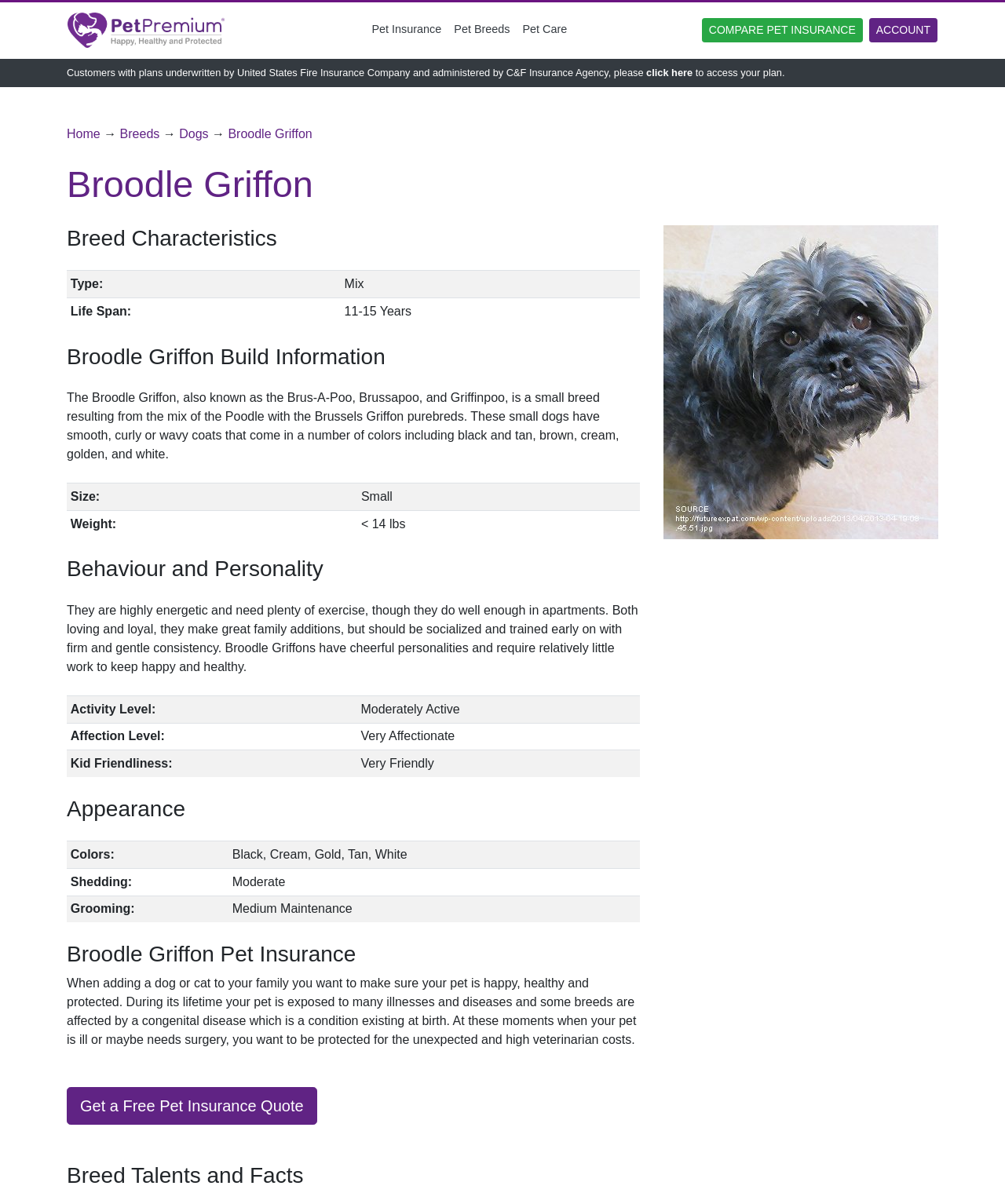Given the element description: "Pet Insurance", predict the bounding box coordinates of this UI element. The coordinates must be four float numbers between 0 and 1, given as [left, top, right, bottom].

[0.364, 0.012, 0.446, 0.037]